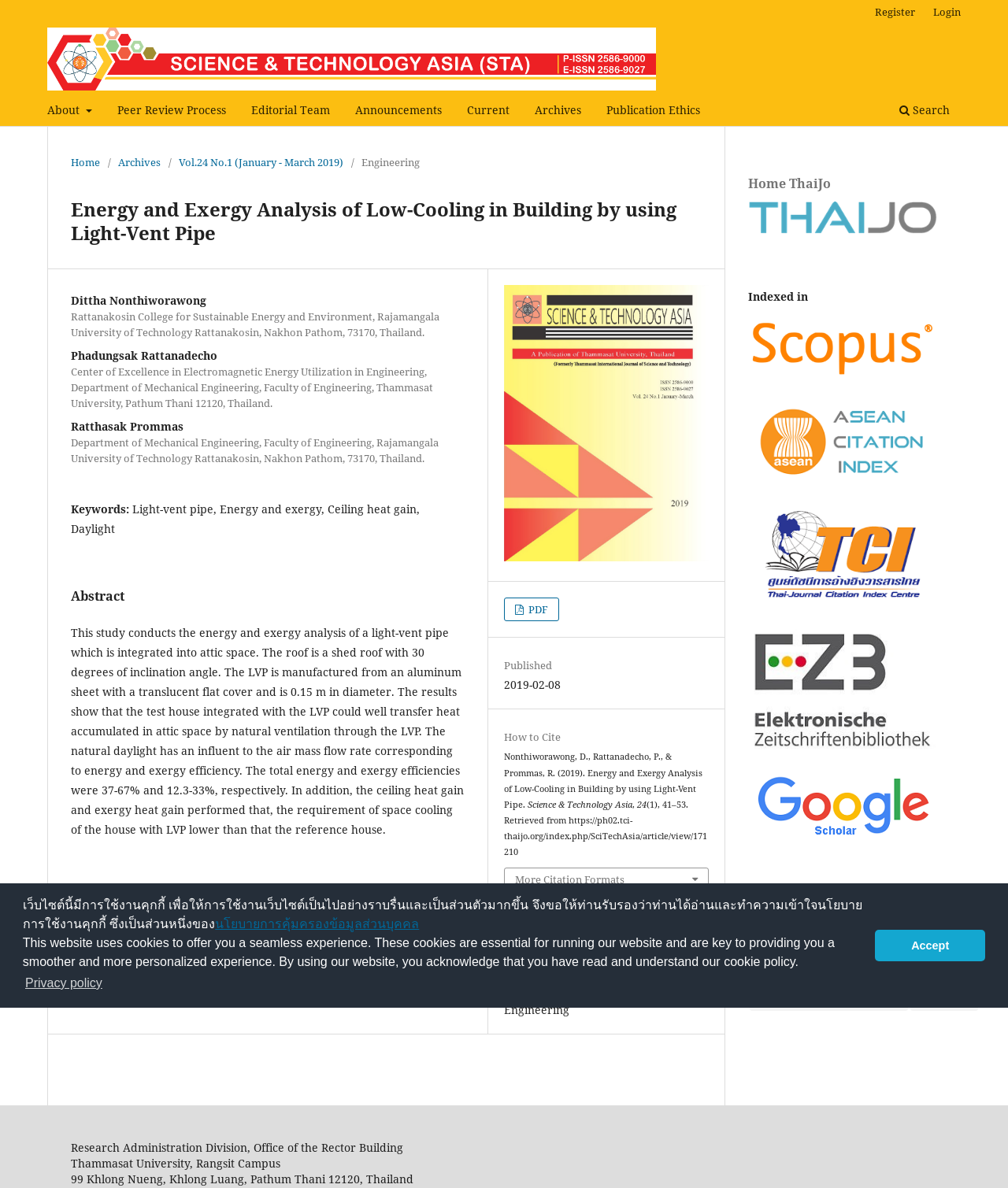What is the date of publication of the article?
Please use the image to provide an in-depth answer to the question.

I found the answer by looking at the publication information section below the title of the article, where the date of publication is listed.